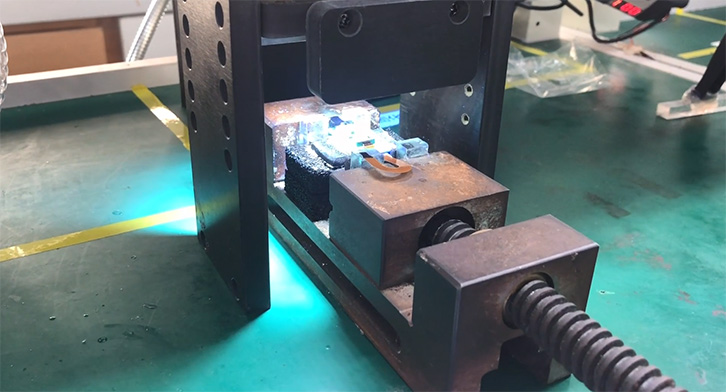Please provide a comprehensive answer to the question based on the screenshot: What is the resulting state of the adhesive after curing?

The rapid chemical reaction triggered by the UV light source transforms the adhesive from a liquid to a solid state, which is the desired outcome of the curing process.